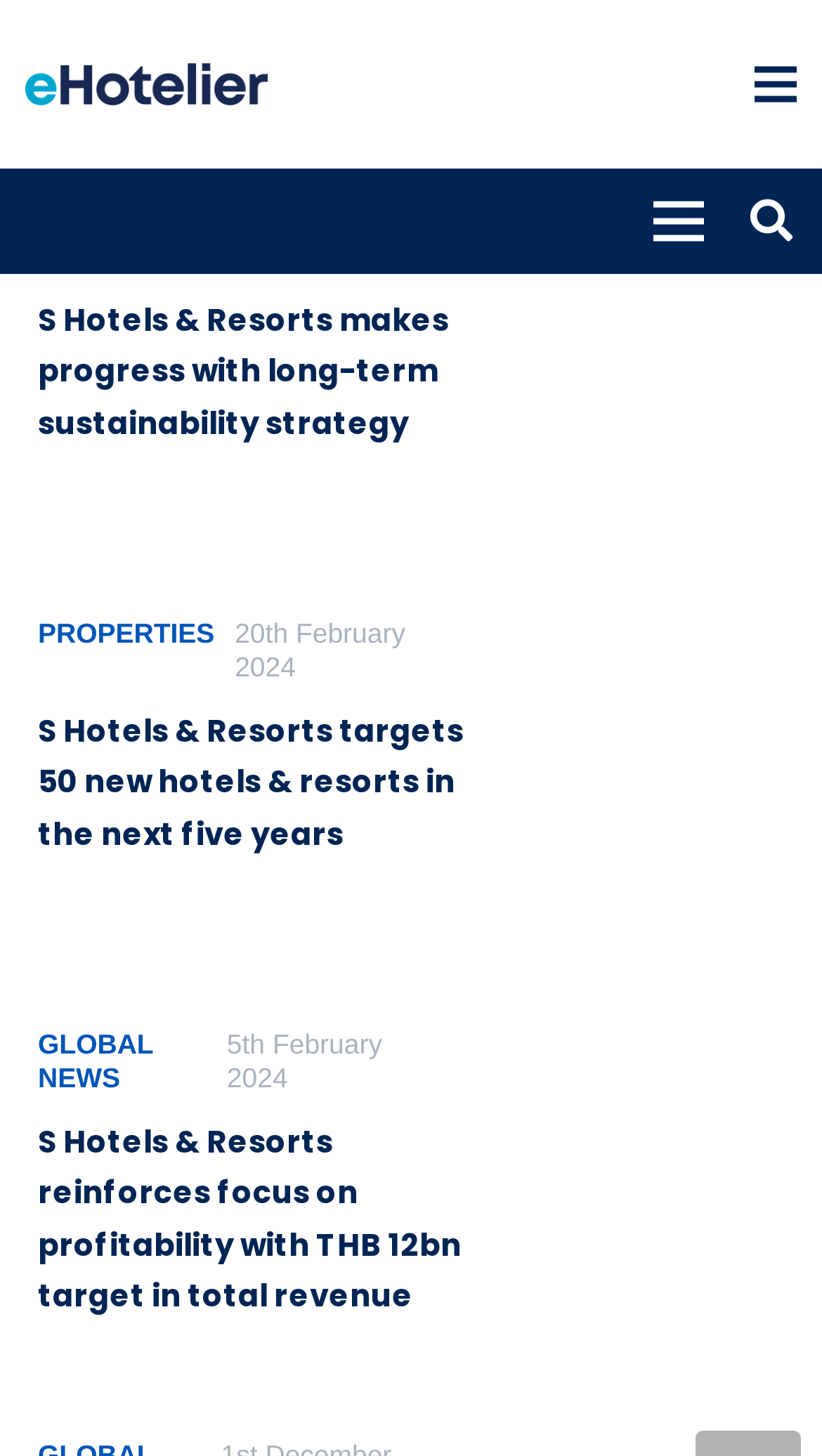Given the element description "Global News", identify the bounding box of the corresponding UI element.

[0.046, 0.142, 0.186, 0.187]